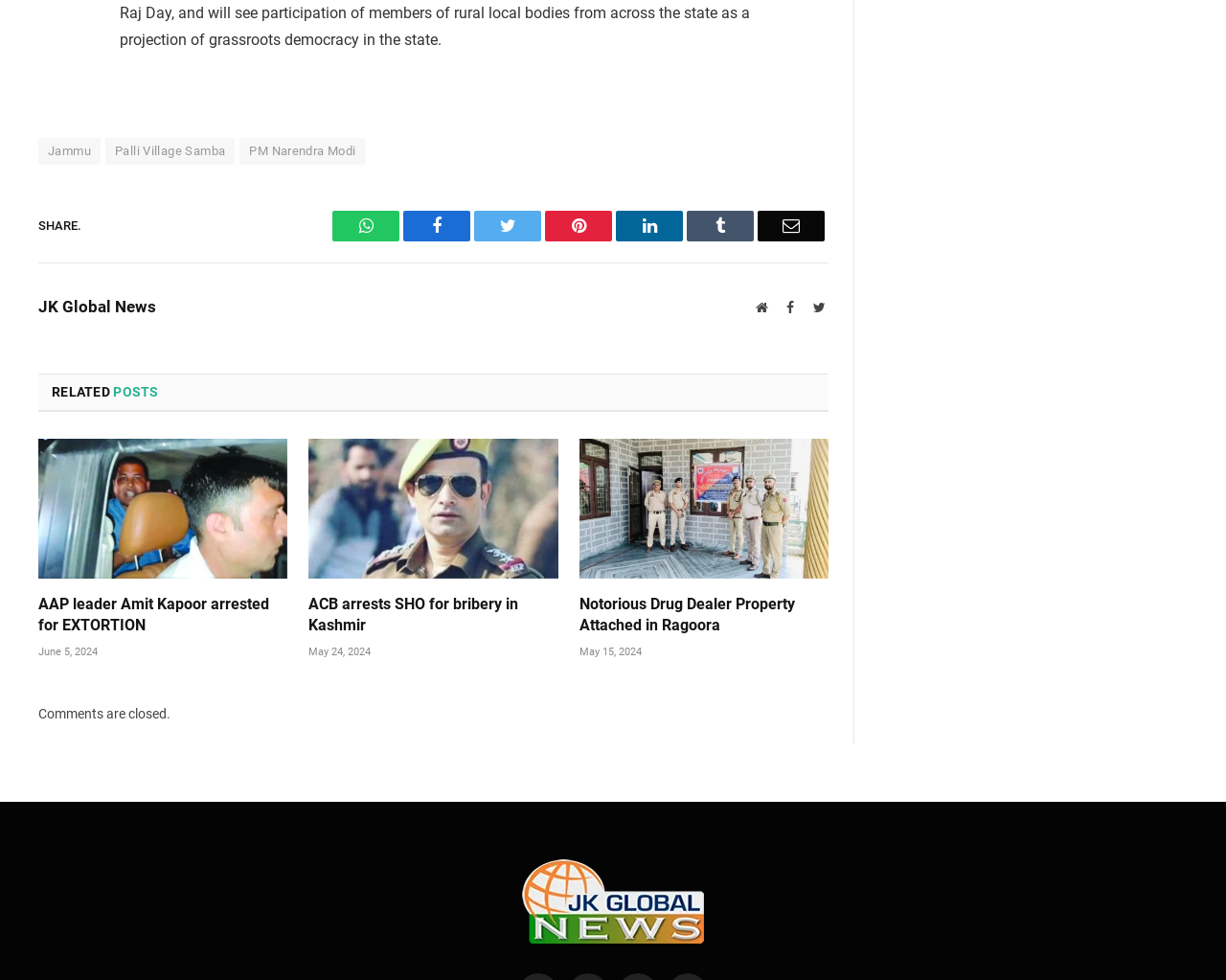Respond to the following question using a concise word or phrase: 
What is the name of the village mentioned in the second link?

Palli Village Samba